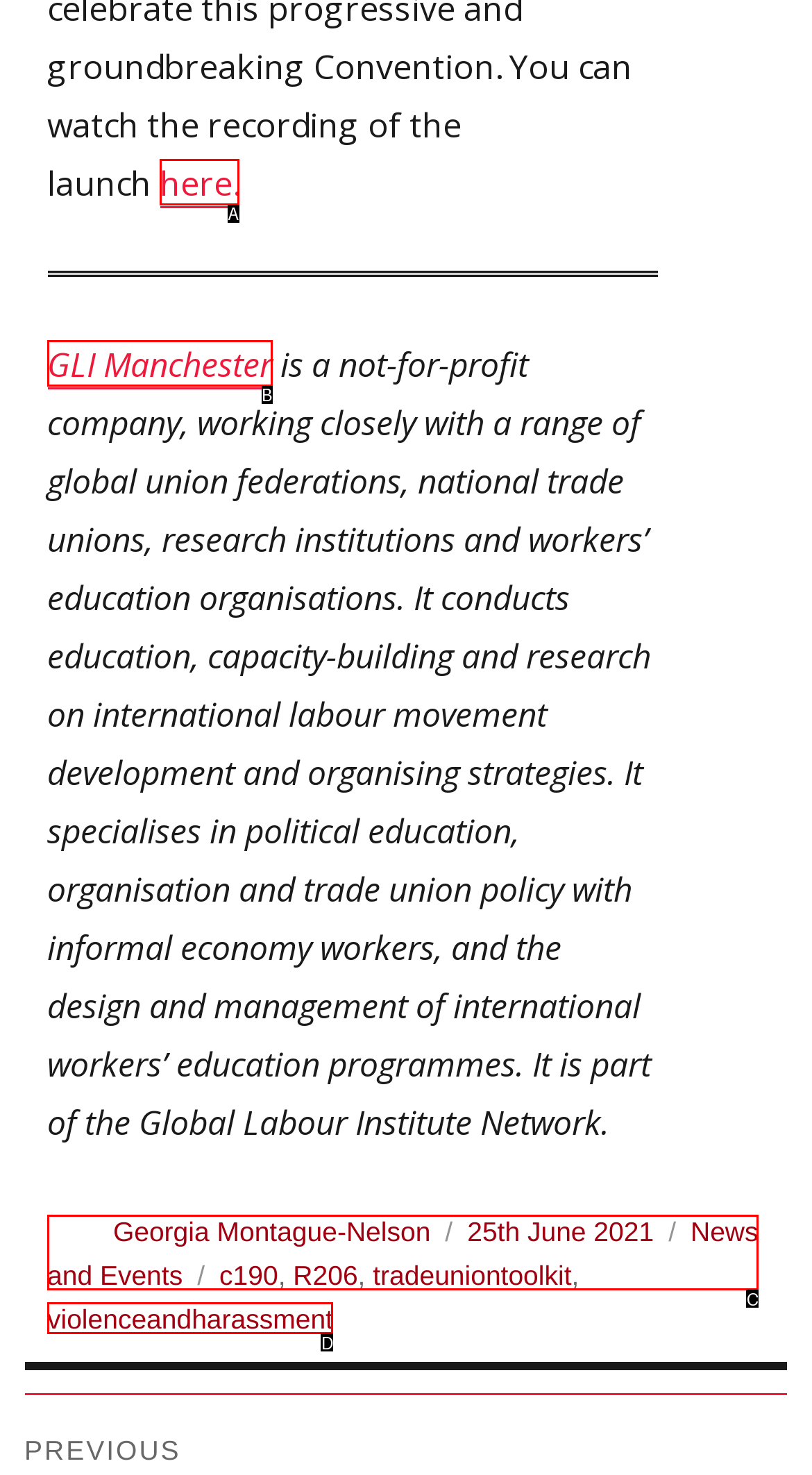Determine which HTML element fits the description: News and Events. Answer with the letter corresponding to the correct choice.

C